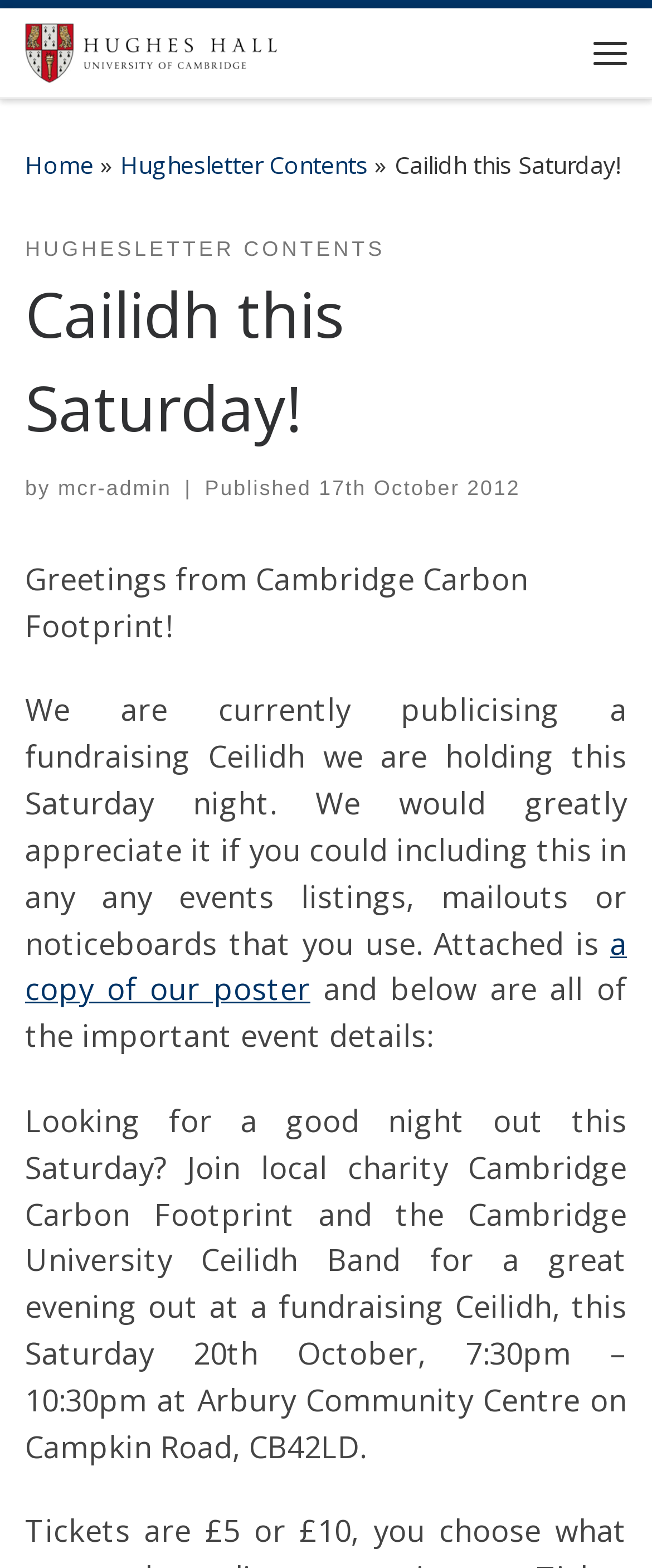What is the purpose of the Ceilidh event?
Identify the answer in the screenshot and reply with a single word or phrase.

Fundraising